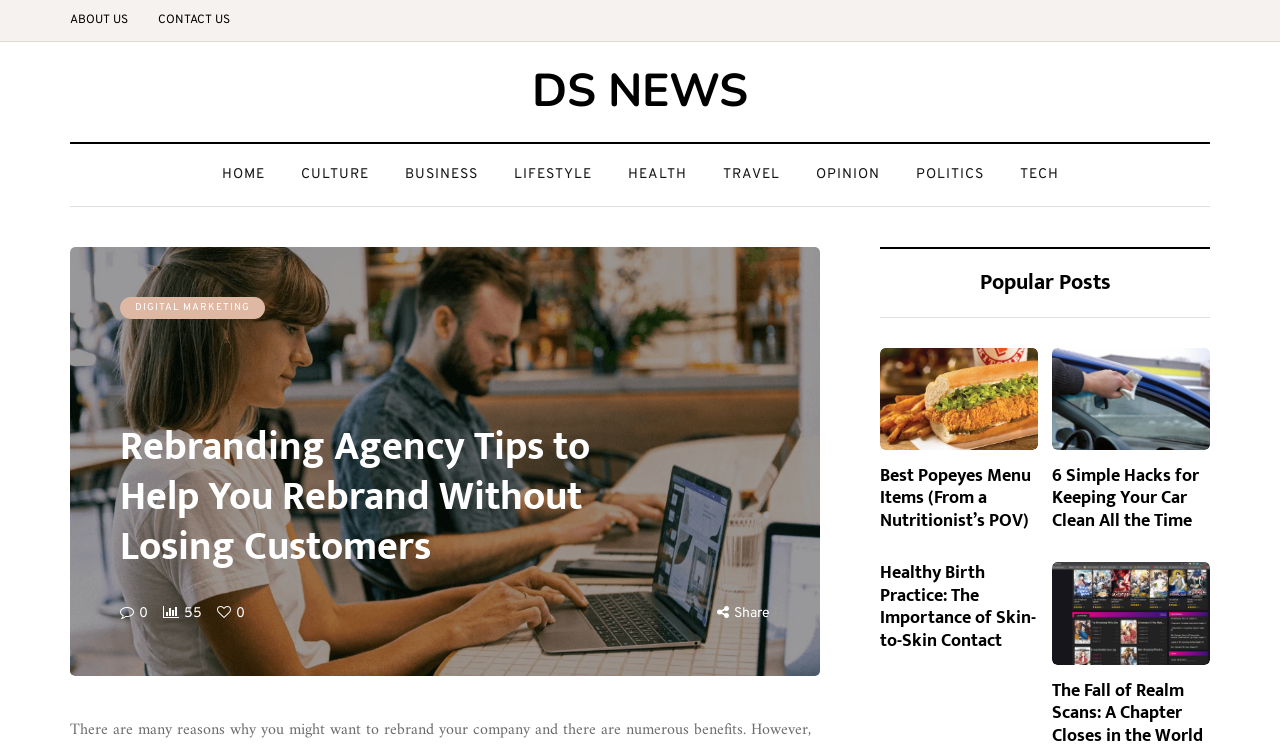Determine the bounding box for the described HTML element: "Travel". Ensure the coordinates are four float numbers between 0 and 1 in the format [left, top, right, bottom].

[0.55, 0.219, 0.623, 0.248]